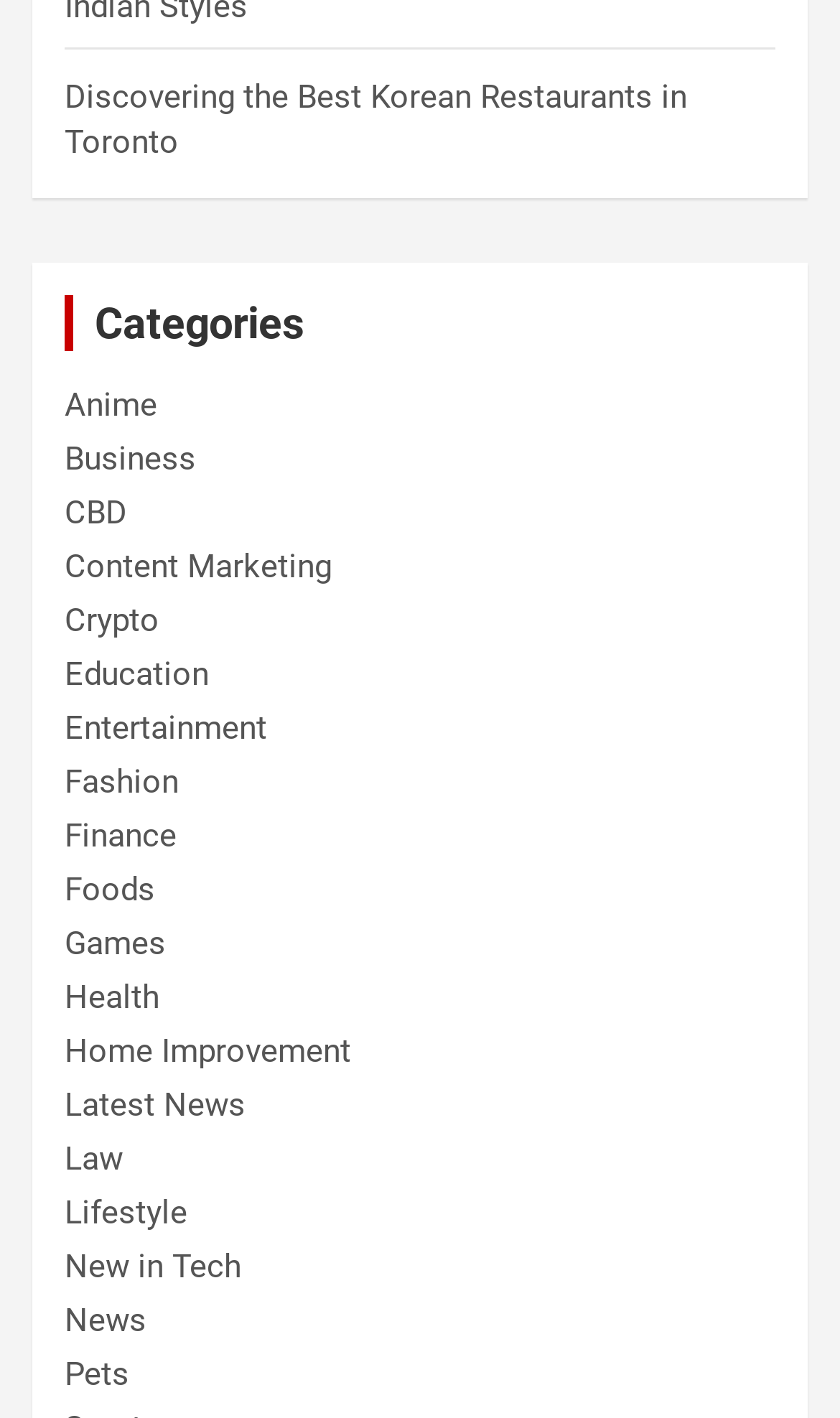How many categories are listed?
Look at the image and answer the question using a single word or phrase.

20